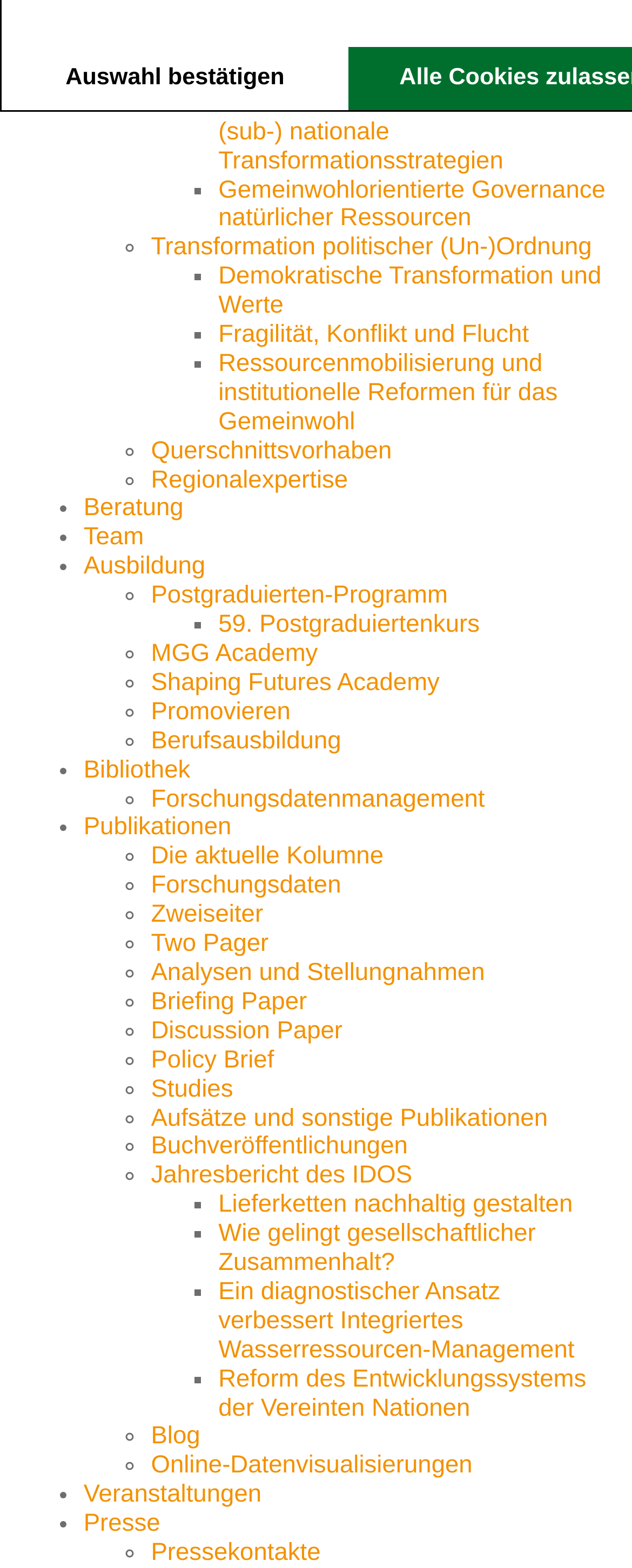How many buttons are there? Examine the screenshot and reply using just one word or a brief phrase.

1